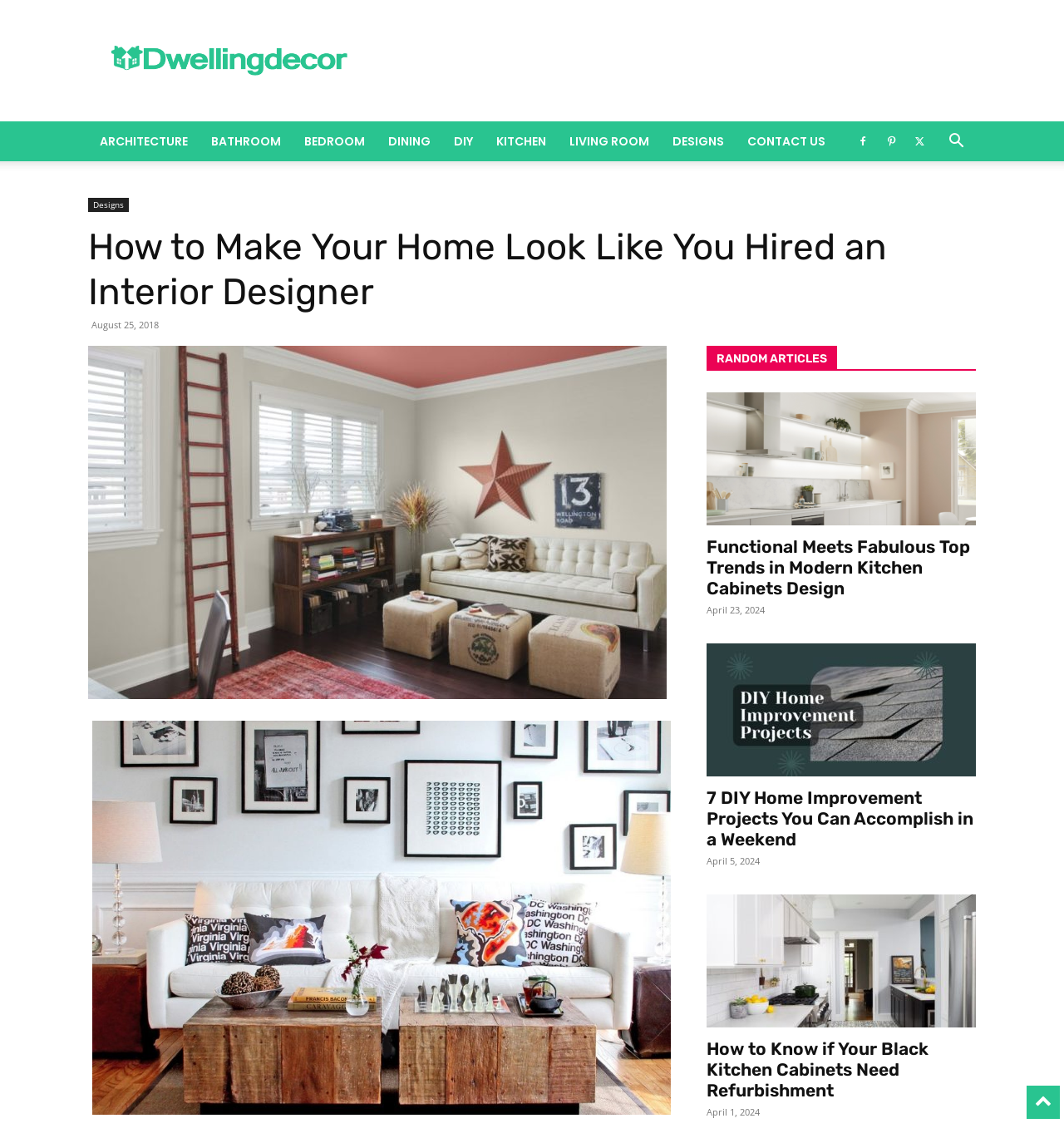Respond with a single word or phrase to the following question:
What is the topic of the first random article?

Modern Kitchen Cabinets Design